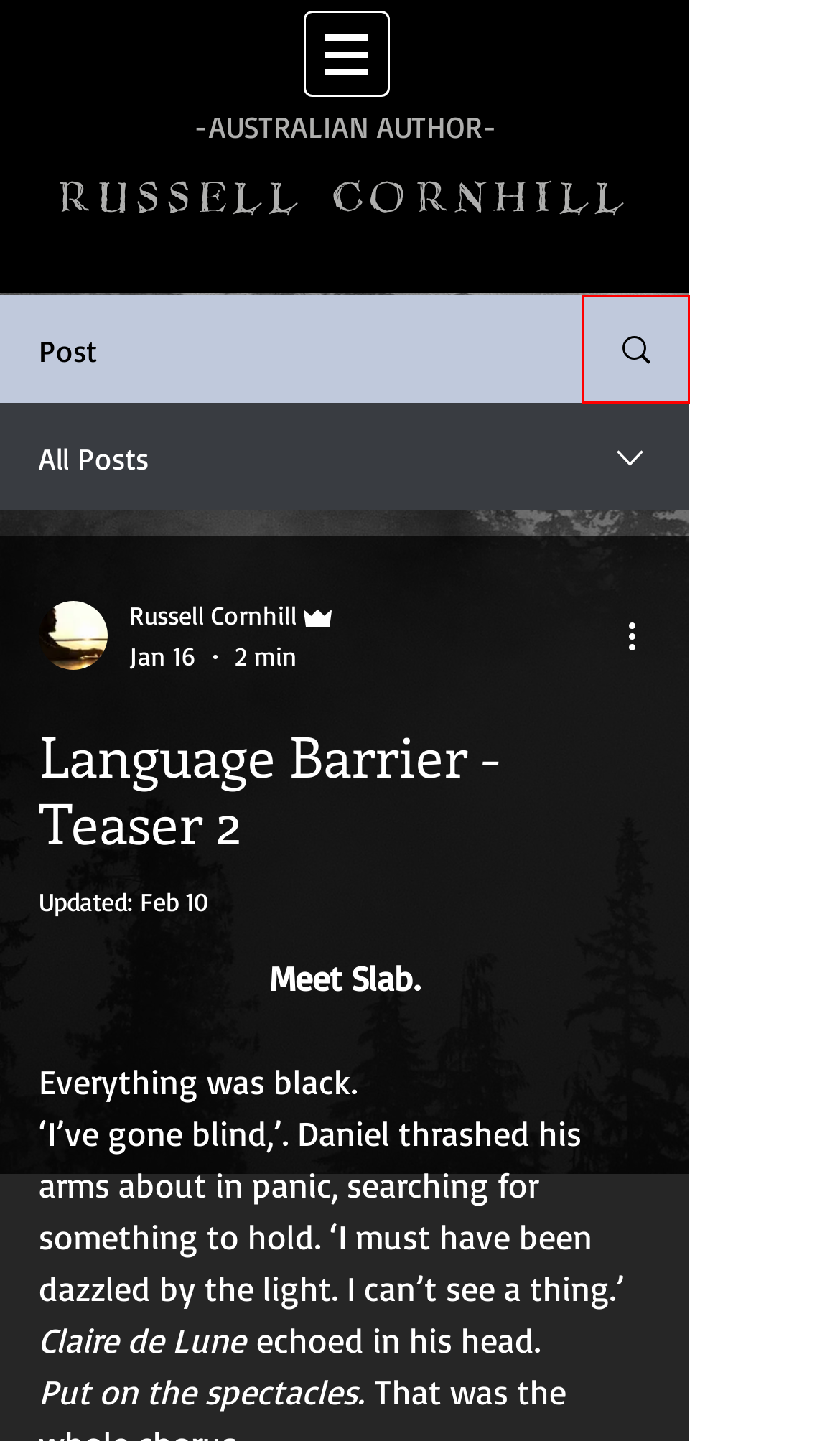Please examine the screenshot provided, which contains a red bounding box around a UI element. Select the webpage description that most accurately describes the new page displayed after clicking the highlighted element. Here are the candidates:
A. satire | Russell Cornhill
B. book teaser | Russell Cornhill
C. BOOKS | Russell Cornhill | Author
D. Annabelle - Teaser 3
E. RAMBLINGS | Russell Cornhill
F. Russell Cornhill | Russell Cornhill
G. books | Russell Cornhill
H. Server Busy

E